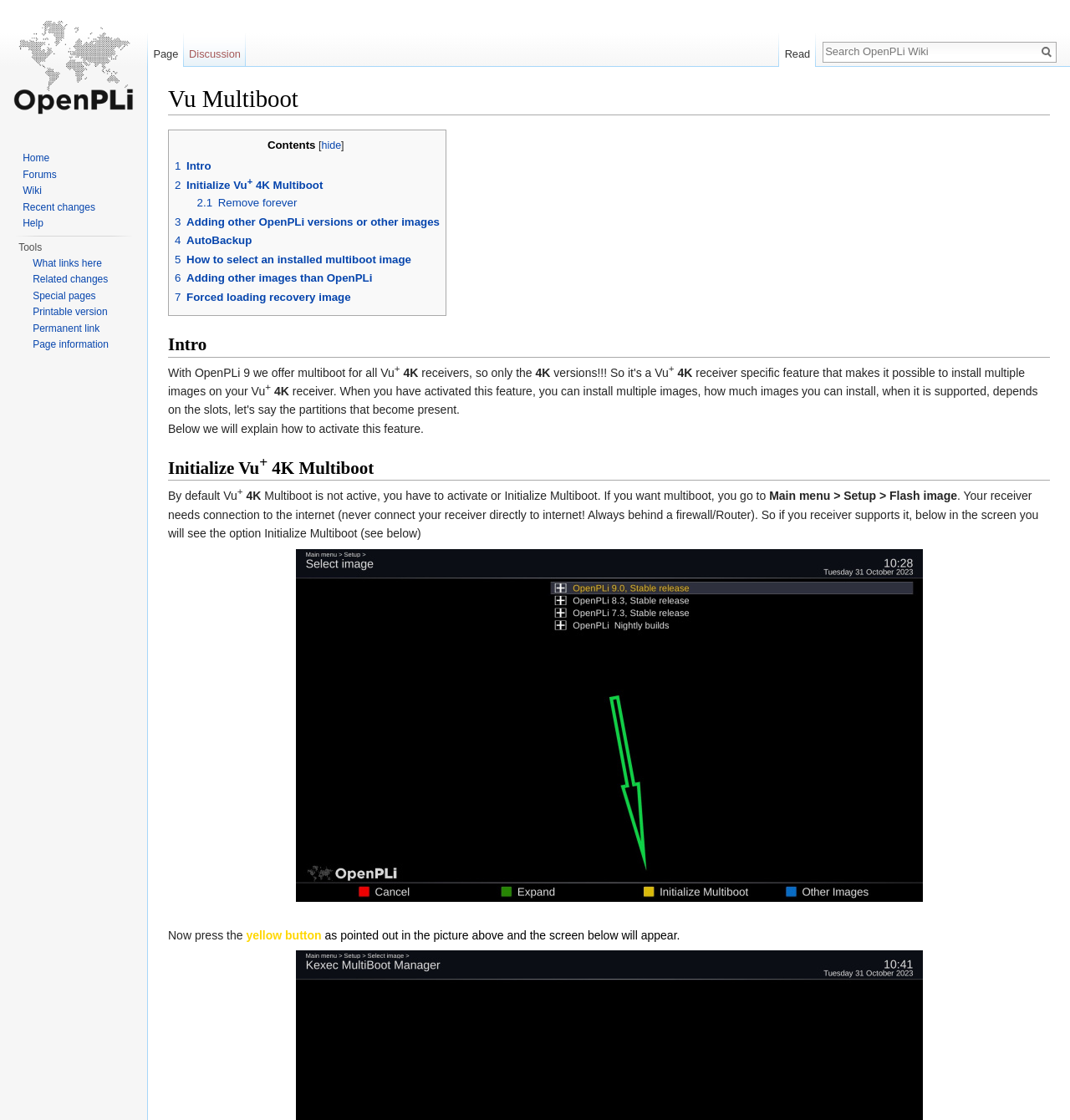Give the bounding box coordinates for this UI element: "navigation". The coordinates should be four float numbers between 0 and 1, arranged as [left, top, right, bottom].

[0.202, 0.103, 0.252, 0.115]